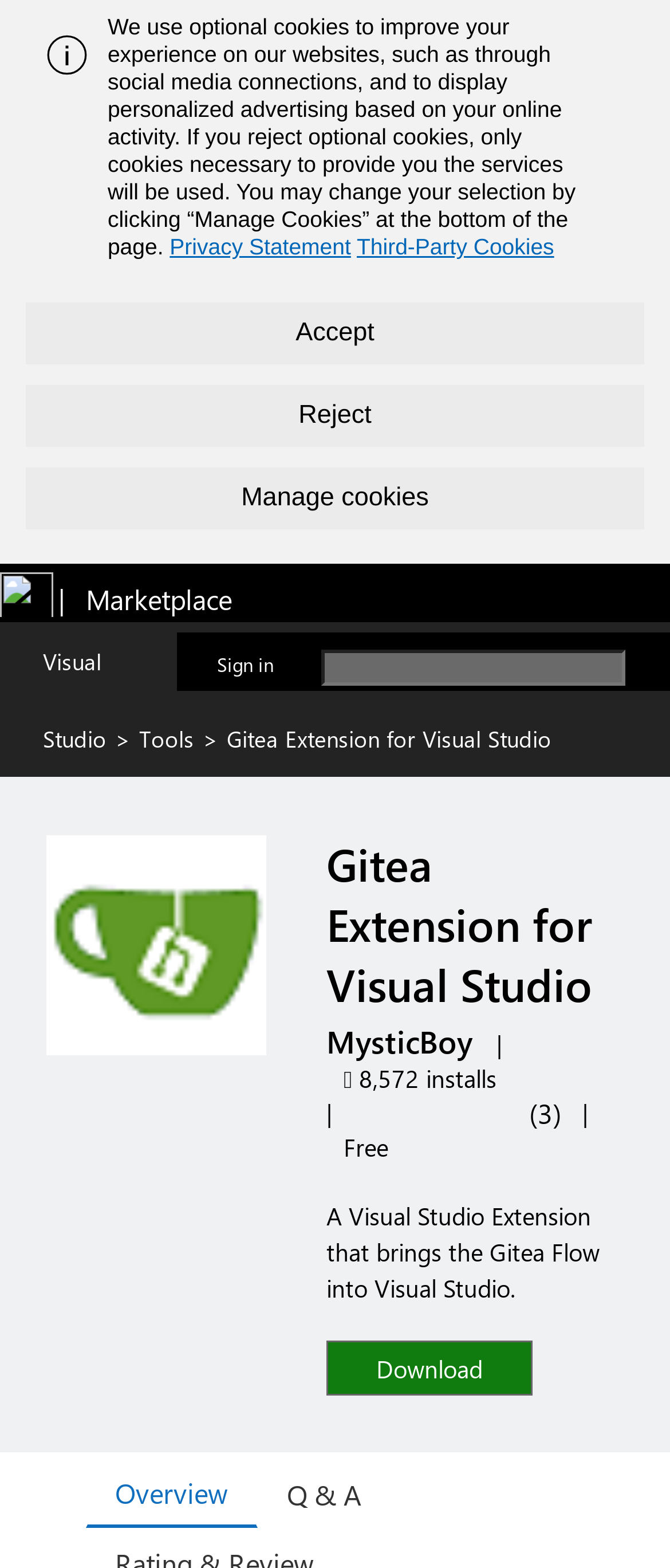Locate the bounding box coordinates of the clickable area needed to fulfill the instruction: "Download the Gitea Extension".

[0.487, 0.862, 0.795, 0.882]